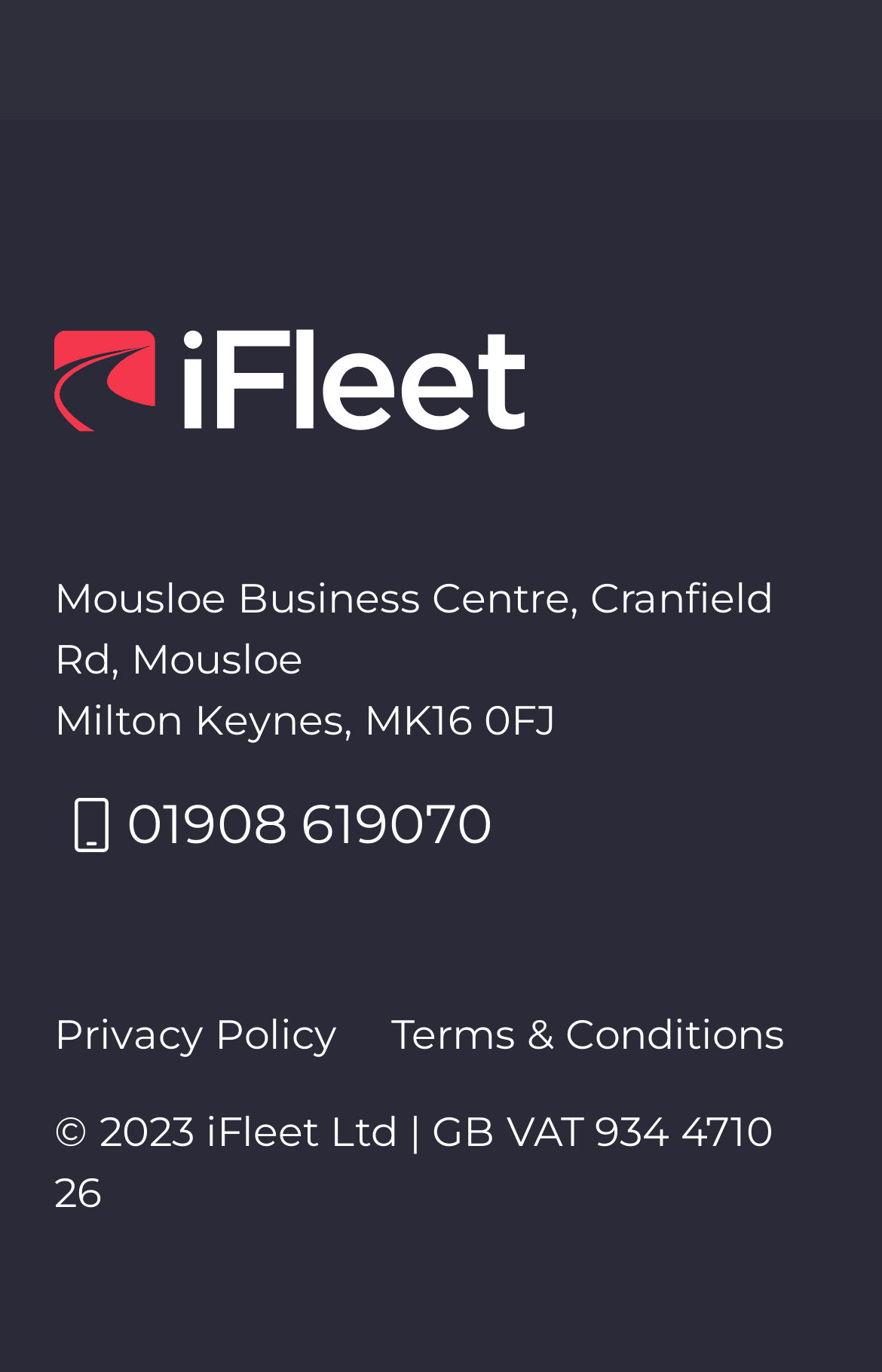Give a short answer using one word or phrase for the question:
How many navigation links are there?

2